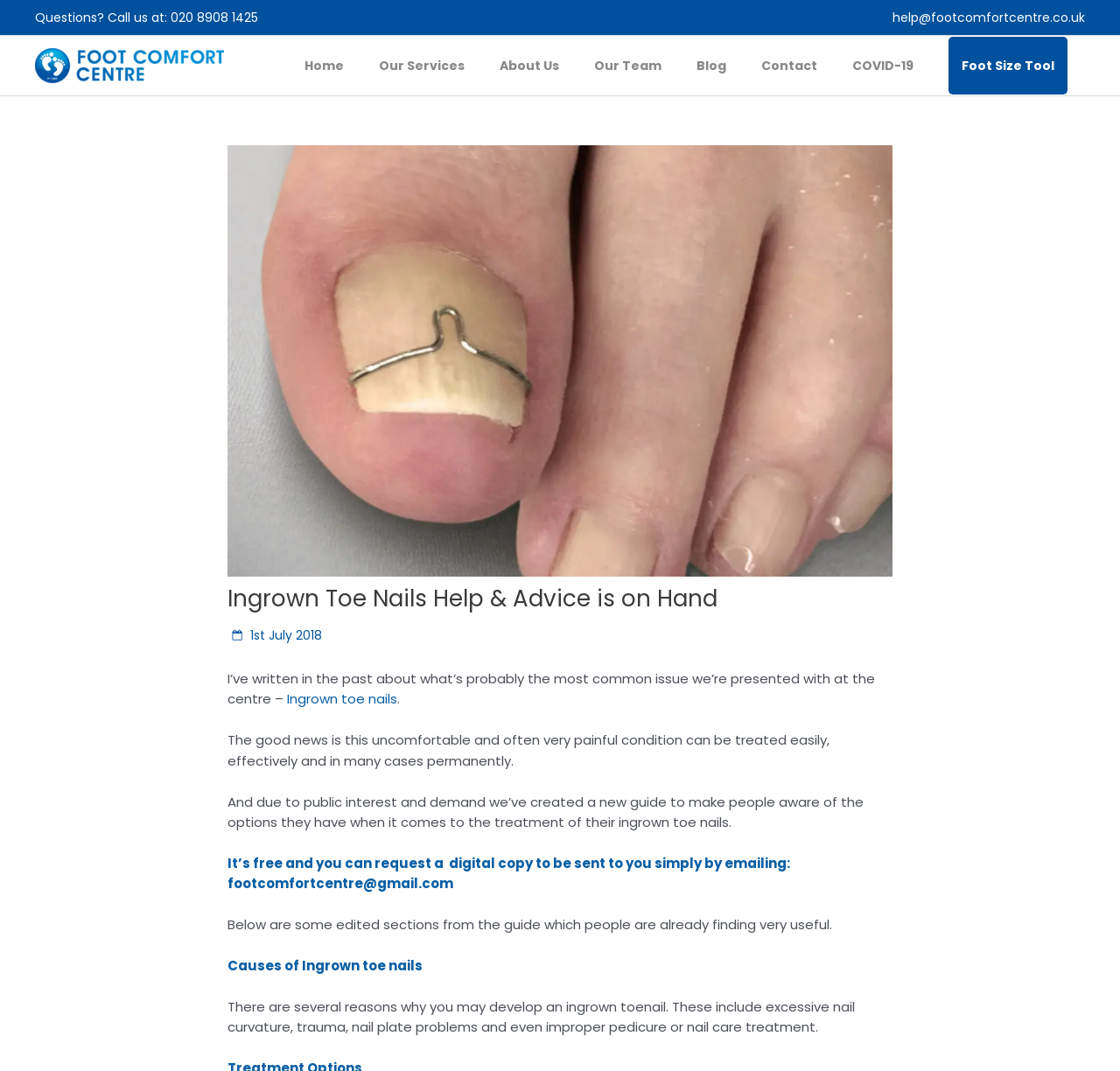Determine the bounding box coordinates of the clickable element to achieve the following action: 'Call the phone number'. Provide the coordinates as four float values between 0 and 1, formatted as [left, top, right, bottom].

[0.152, 0.008, 0.23, 0.025]